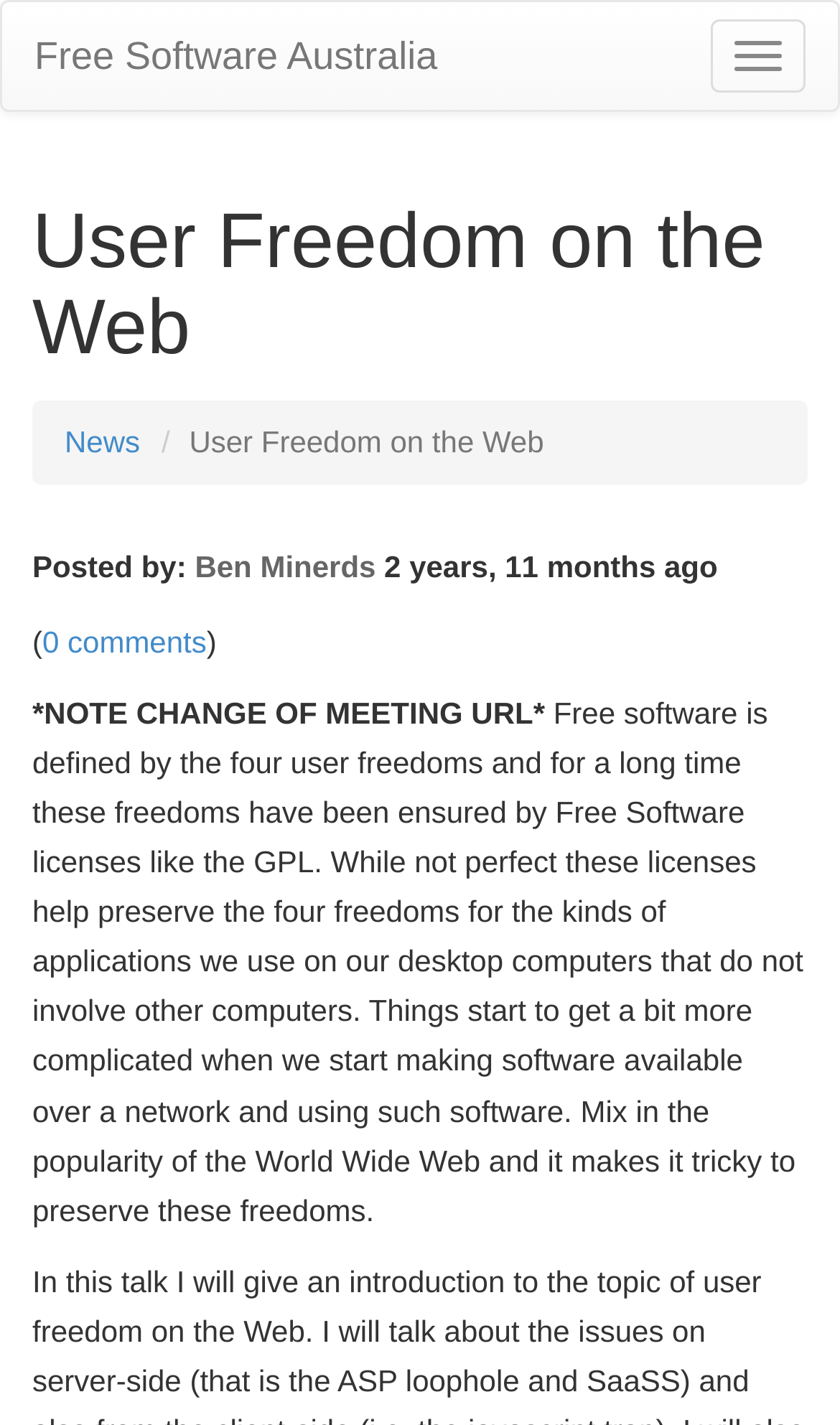Who posted the article?
Answer the question in a detailed and comprehensive manner.

The answer can be found by looking at the link element with the text 'Ben Minerds' which is located below the heading 'User Freedom on the Web' and above the text 'Posted by:', indicating that Ben Minerds is the author of the article.